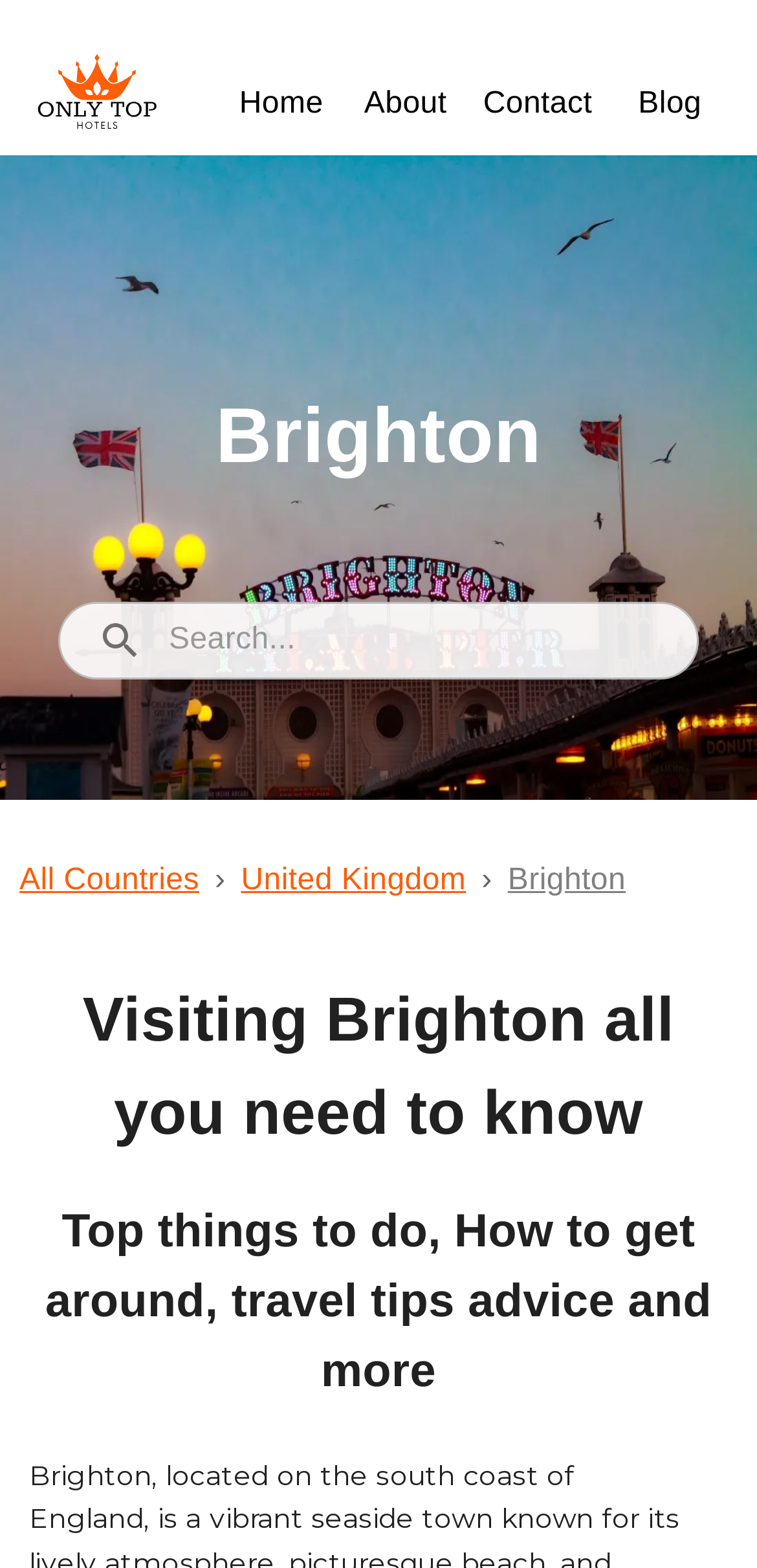Provide your answer in a single word or phrase: 
What is the current location in the breadcrumb navigation?

Brighton